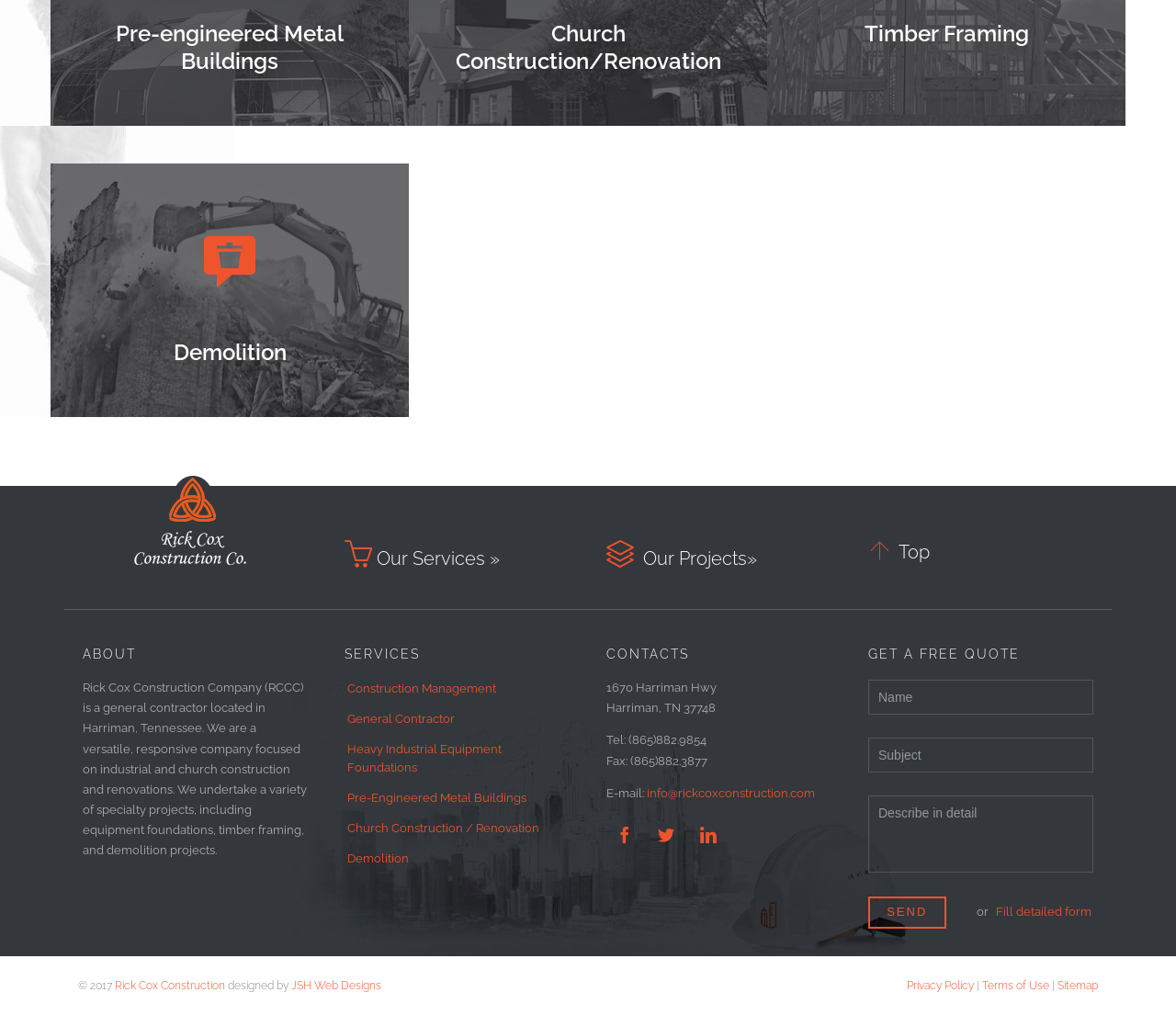What is the phone number of Rick Cox Construction?
We need a detailed and exhaustive answer to the question. Please elaborate.

In the 'CONTACTS' section, the phone number of Rick Cox Construction is listed as Tel: (865)882.9854.